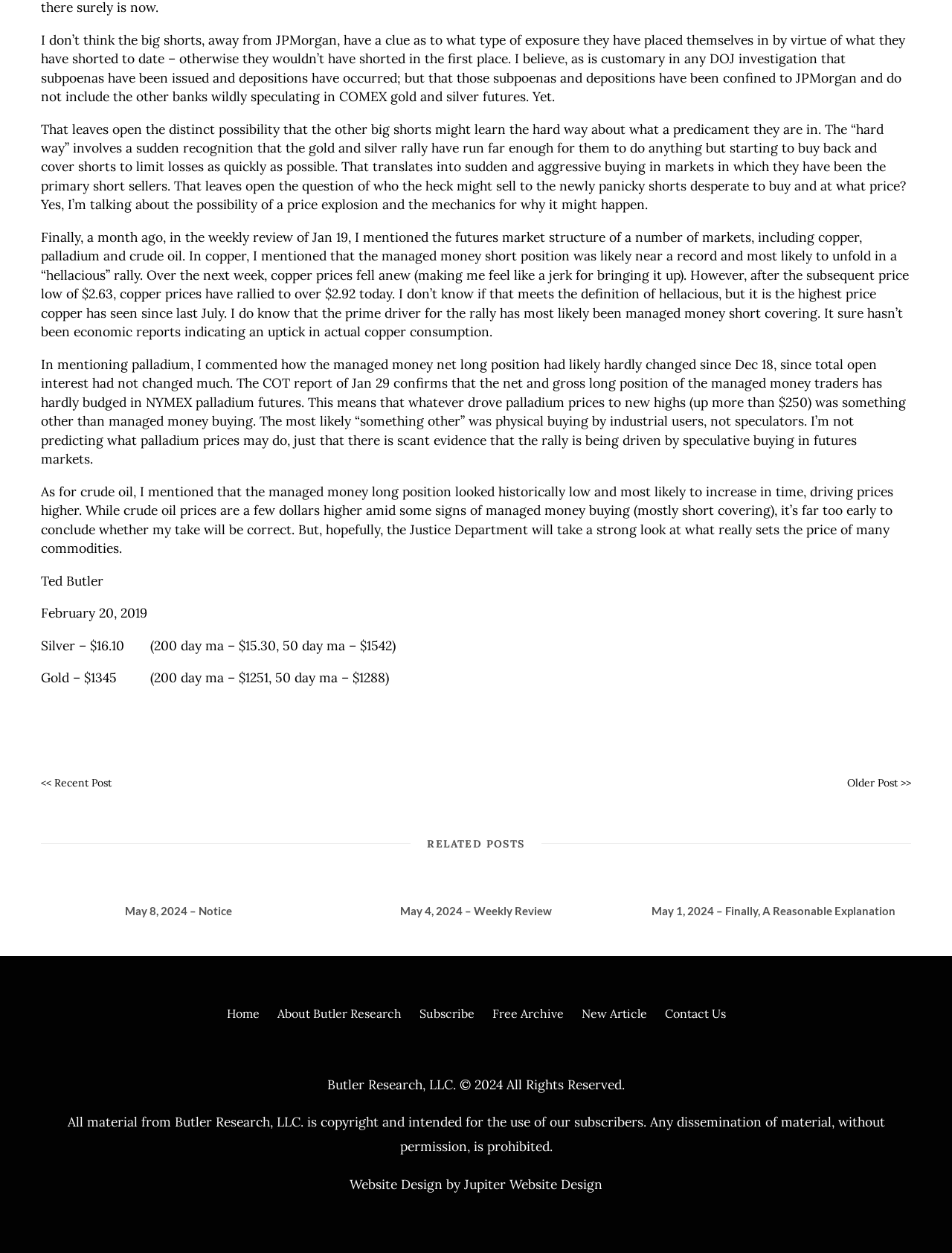What is the current price of silver?
Based on the image, respond with a single word or phrase.

$16.10